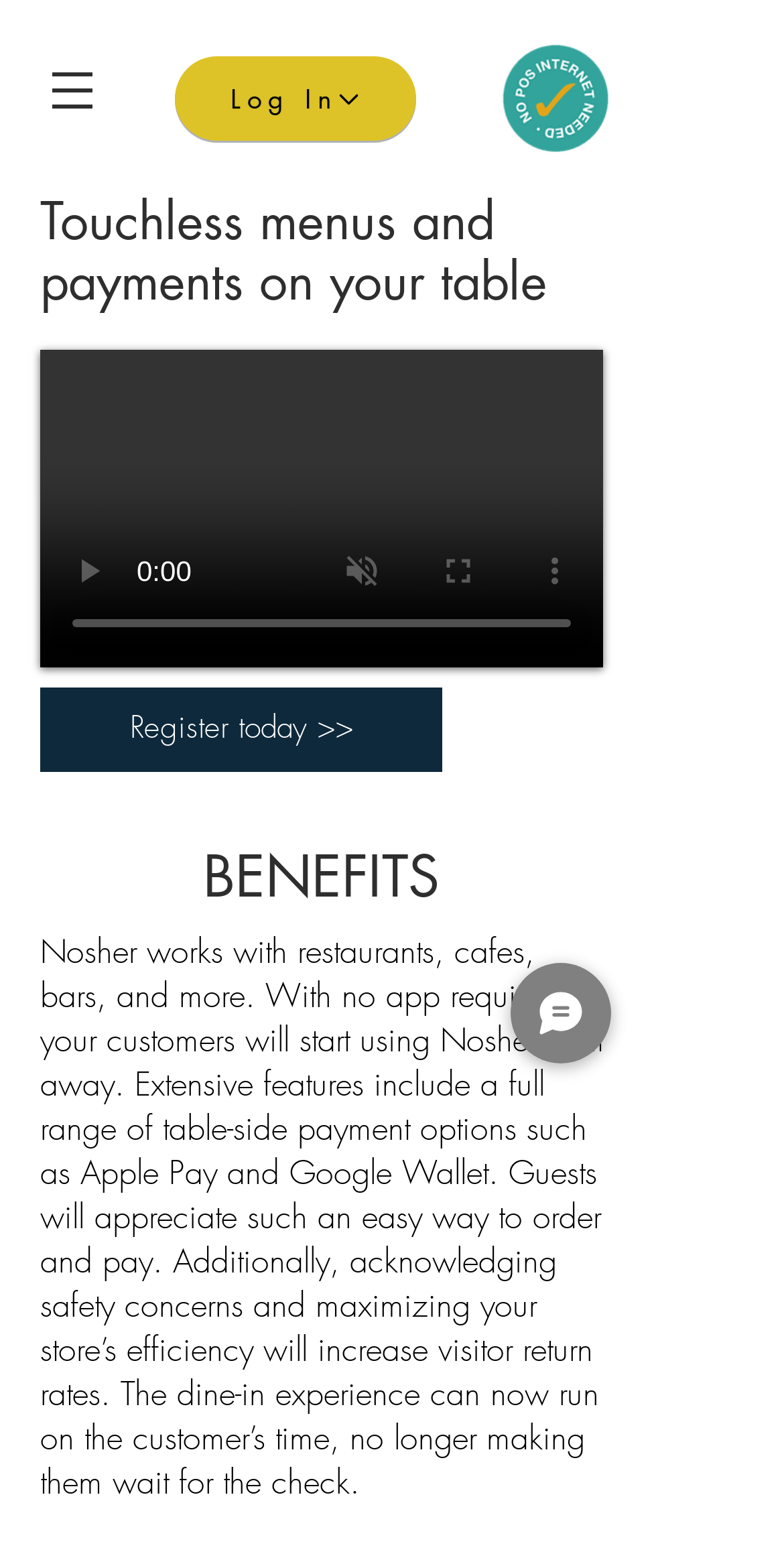What is the location of the 'Chat' button on the webpage?
Utilize the information in the image to give a detailed answer to the question.

Based on the bounding box coordinates, the 'Chat' button is located at [0.651, 0.614, 0.779, 0.678], which corresponds to the bottom right corner of the webpage.